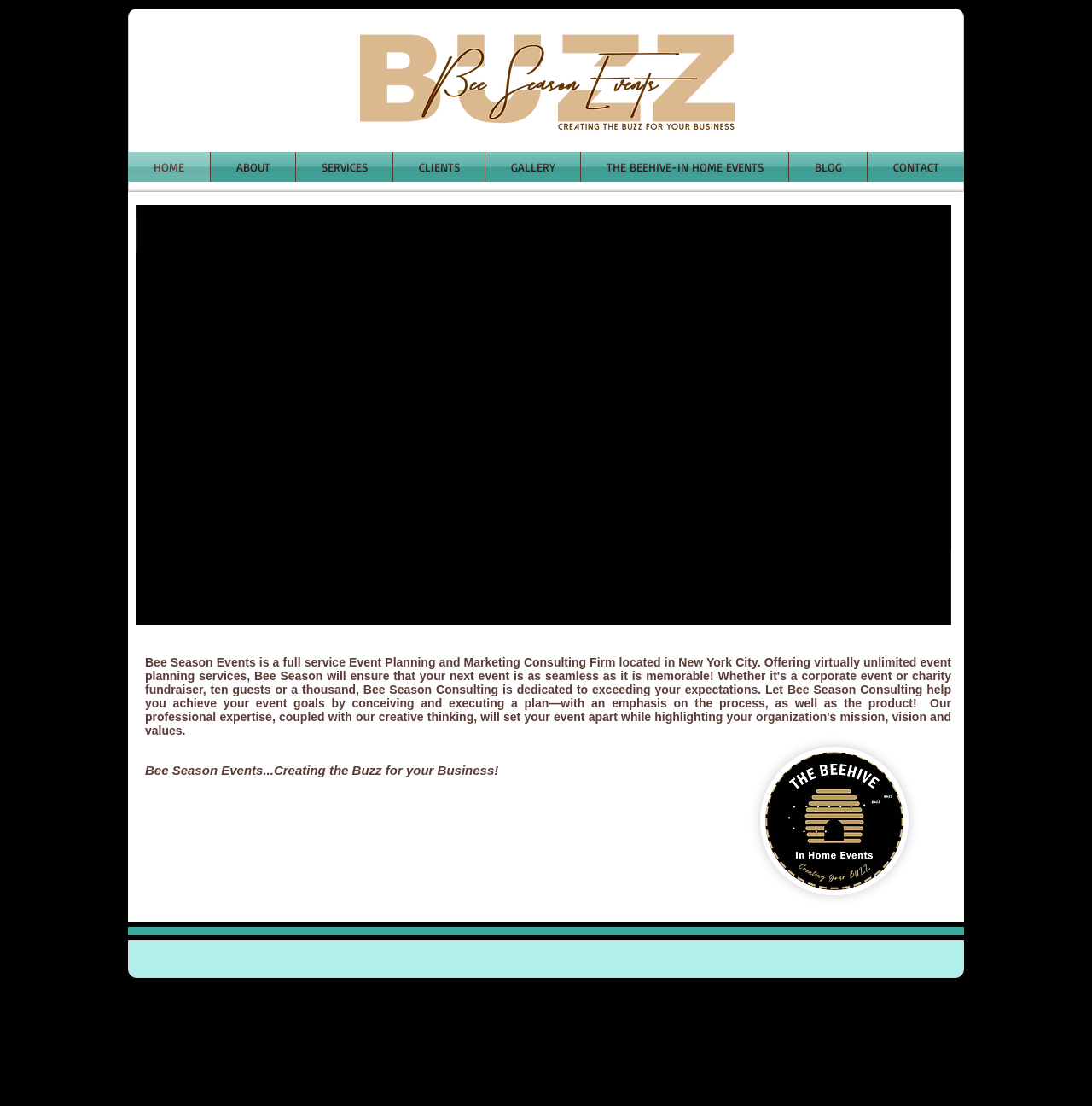Determine the bounding box coordinates for the clickable element to execute this instruction: "Click the HOME link". Provide the coordinates as four float numbers between 0 and 1, i.e., [left, top, right, bottom].

[0.117, 0.137, 0.192, 0.164]